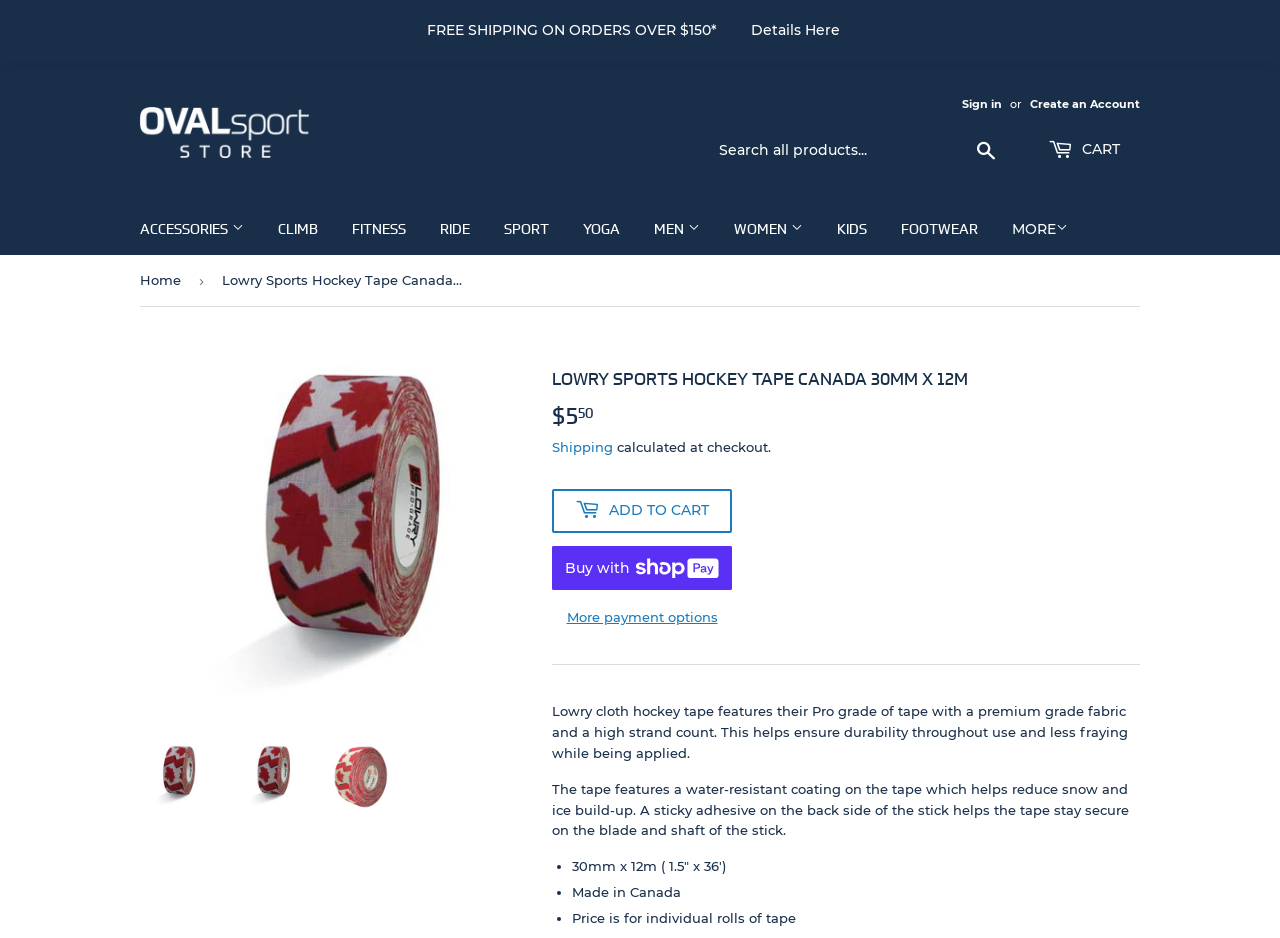Please specify the bounding box coordinates of the clickable section necessary to execute the following command: "Click on the 'Ask the Community' link".

None